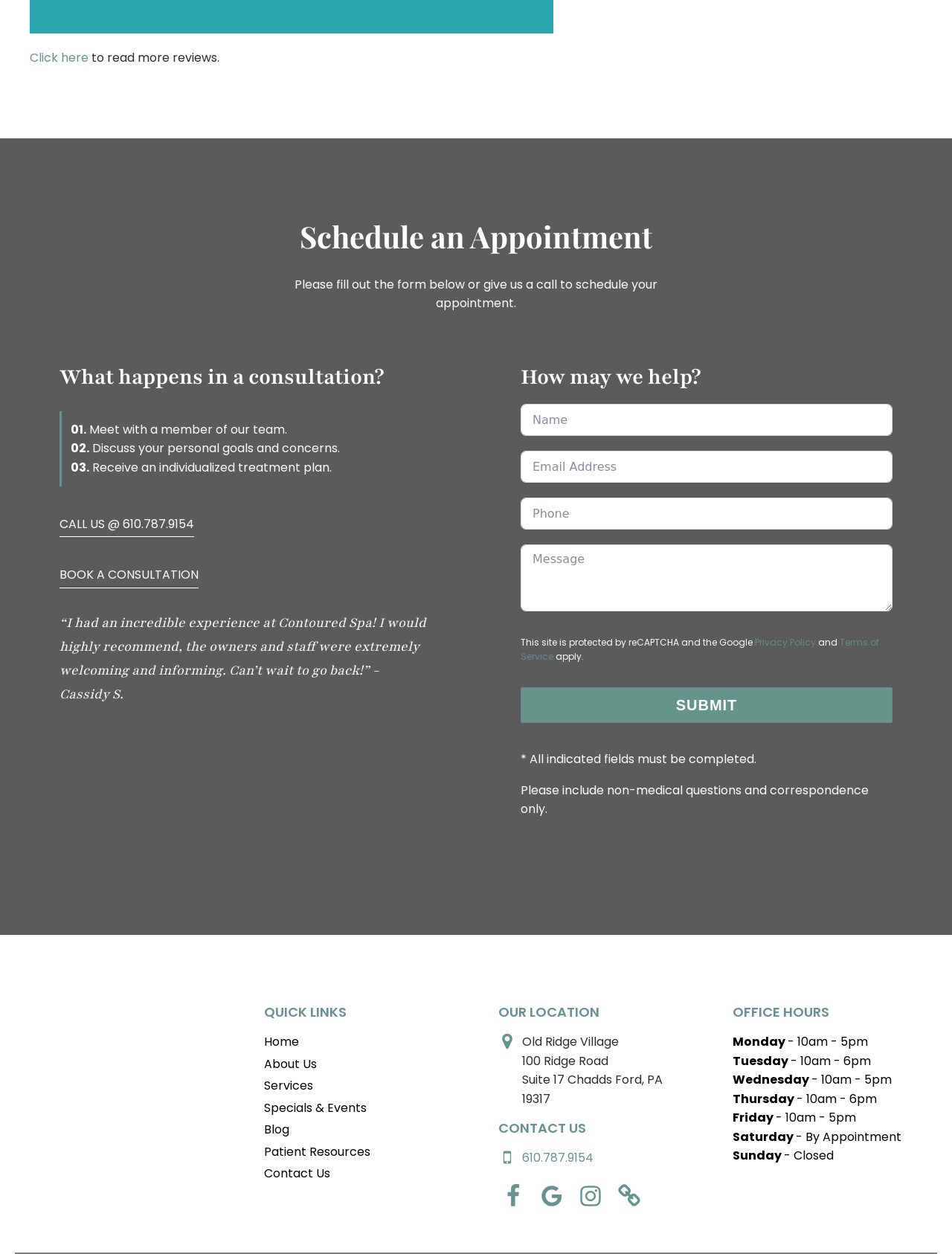Find the bounding box coordinates of the clickable area that will achieve the following instruction: "Schedule an appointment".

[0.315, 0.169, 0.685, 0.207]